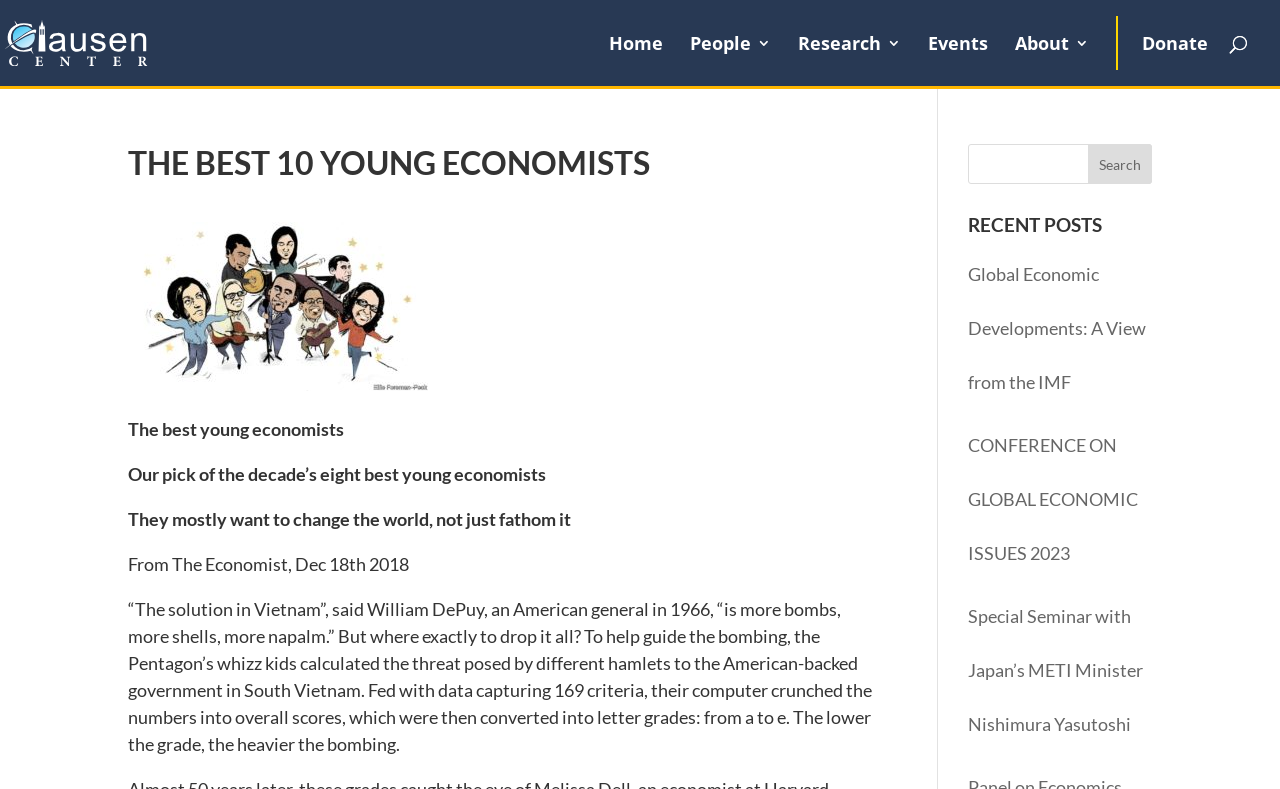Show the bounding box coordinates for the HTML element as described: "name="s"".

[0.756, 0.183, 0.9, 0.233]